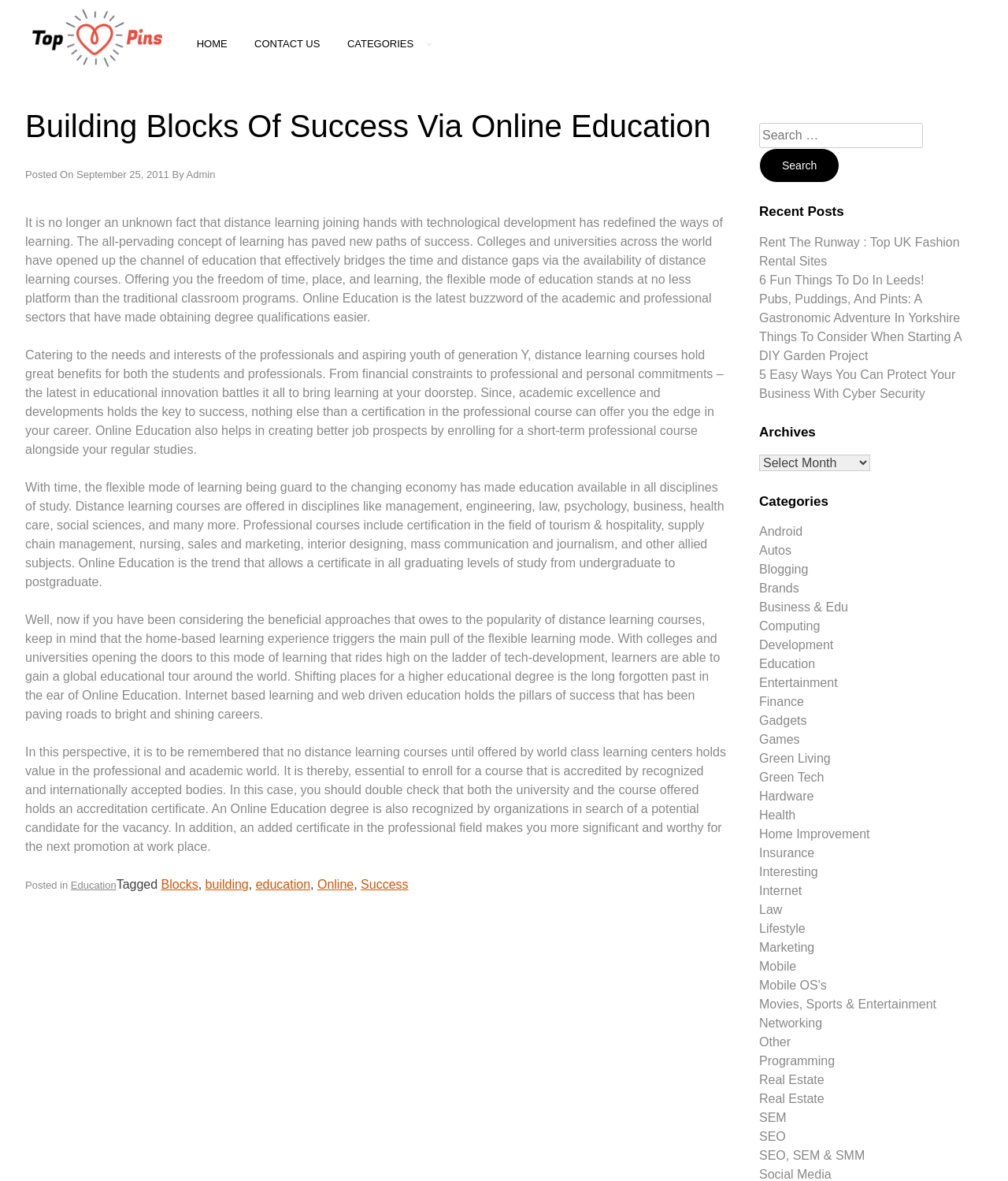Show me the bounding box coordinates of the clickable region to achieve the task as per the instruction: "Select a category 'Education'".

[0.753, 0.556, 0.809, 0.568]